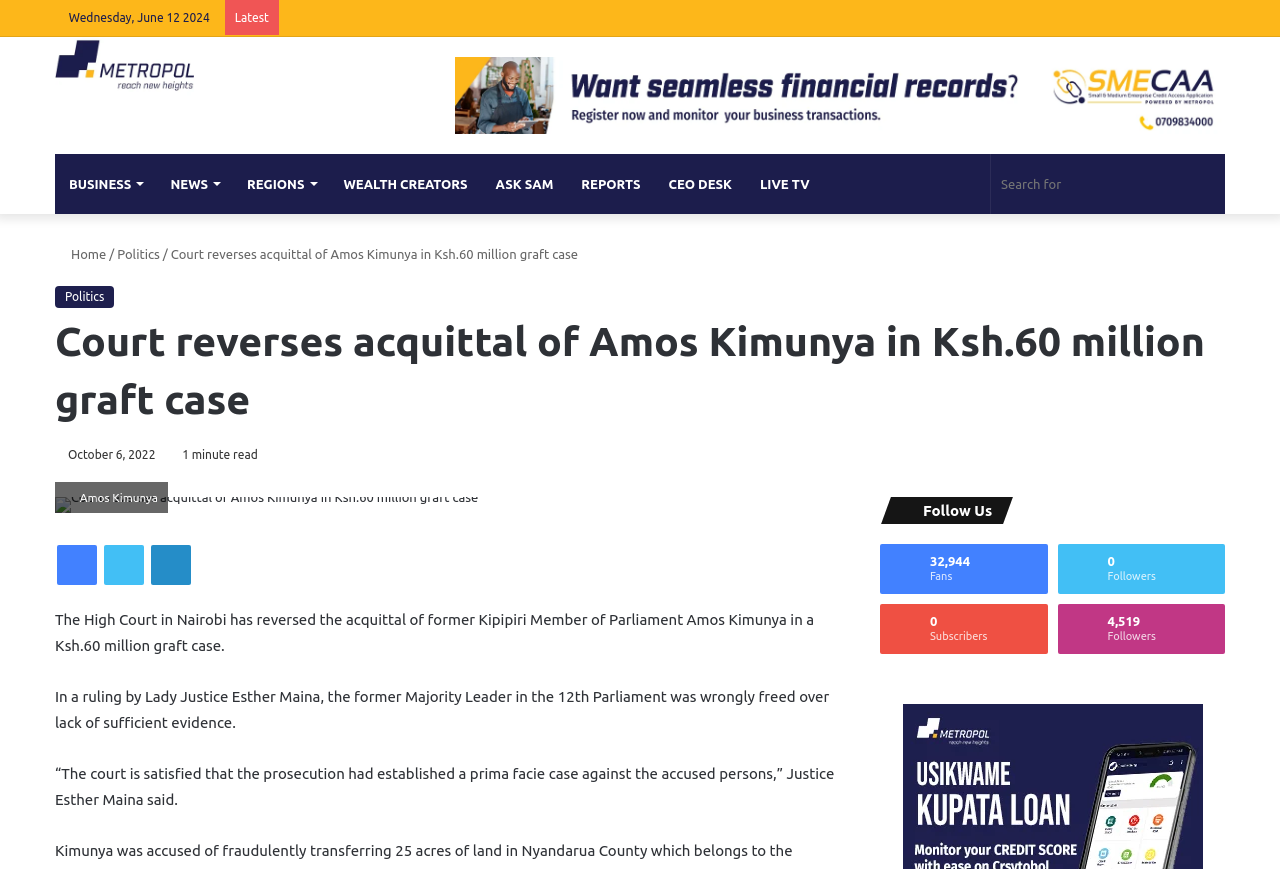Could you locate the bounding box coordinates for the section that should be clicked to accomplish this task: "Read more about Politics".

[0.092, 0.284, 0.125, 0.3]